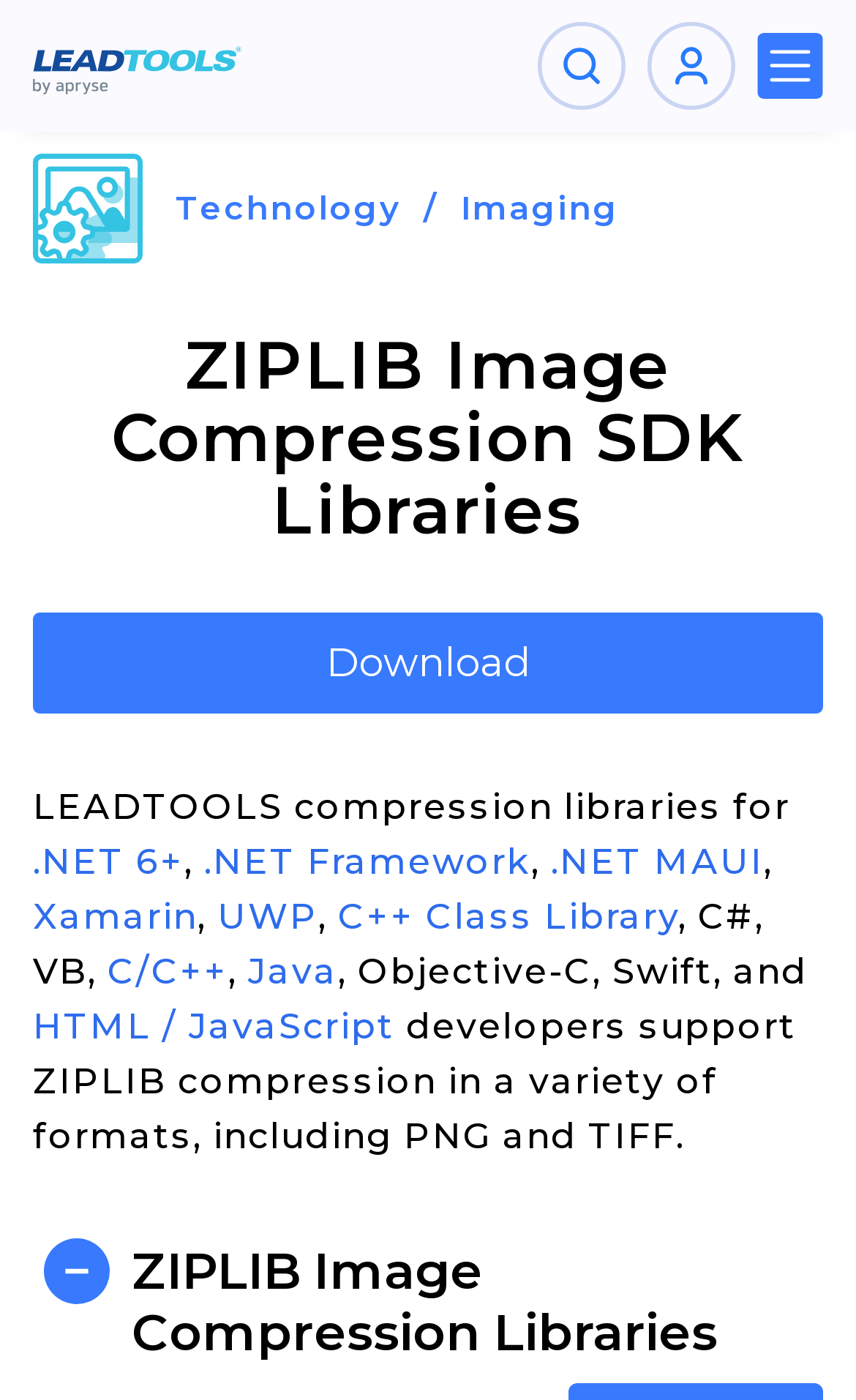What is the purpose of the 'Toggle navigation' button?
Please provide a single word or phrase in response based on the screenshot.

To toggle navigation